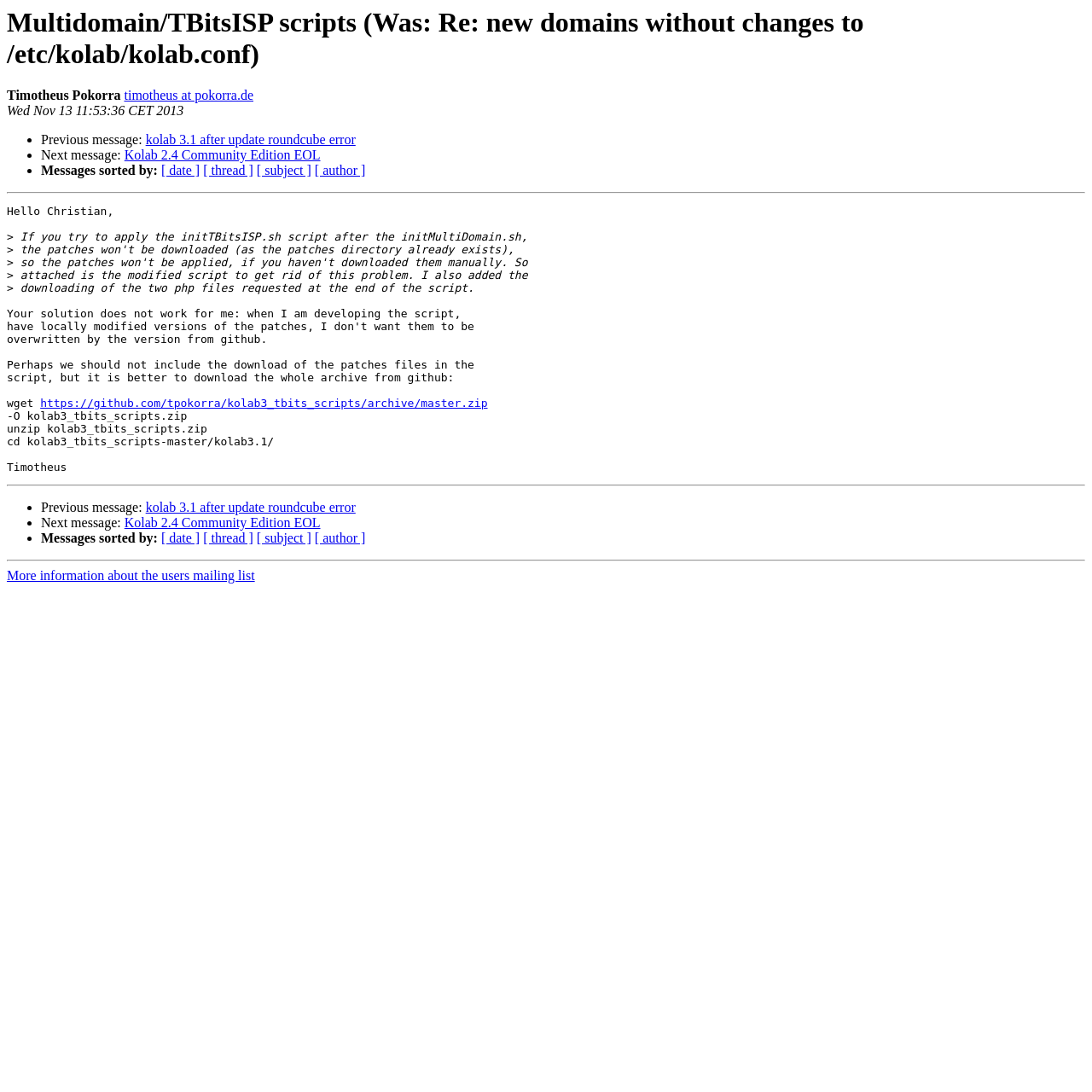Find the bounding box coordinates for the area that should be clicked to accomplish the instruction: "View next message".

[0.038, 0.472, 0.114, 0.485]